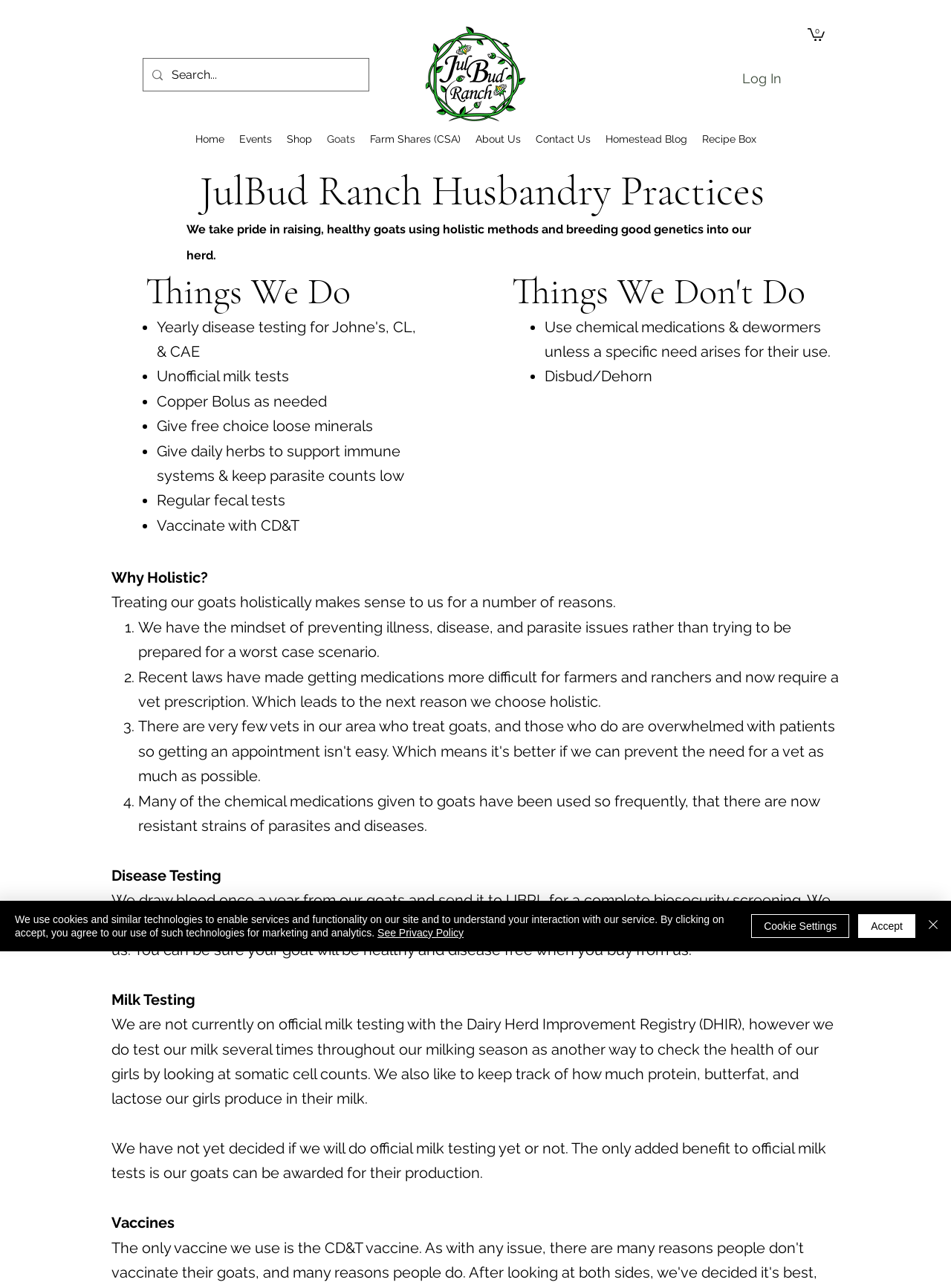What is the purpose of the search box?
Answer the question with detailed information derived from the image.

The search box is located at the top right corner of the webpage with a placeholder text 'Search...' which indicates that it is used to search for specific content within the website.